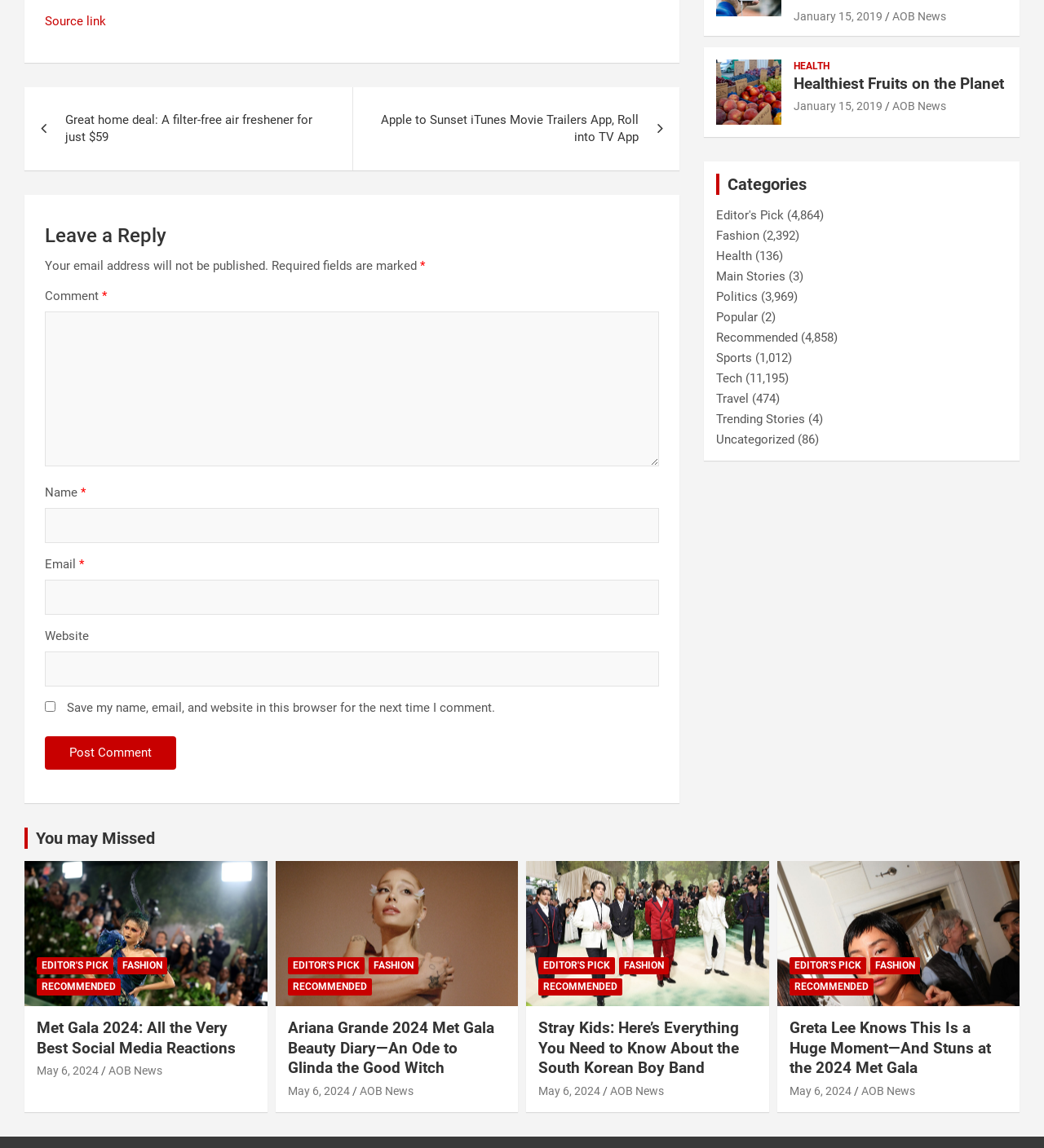Please determine the bounding box coordinates for the element that should be clicked to follow these instructions: "Explore Editor's Pick".

[0.686, 0.181, 0.751, 0.194]